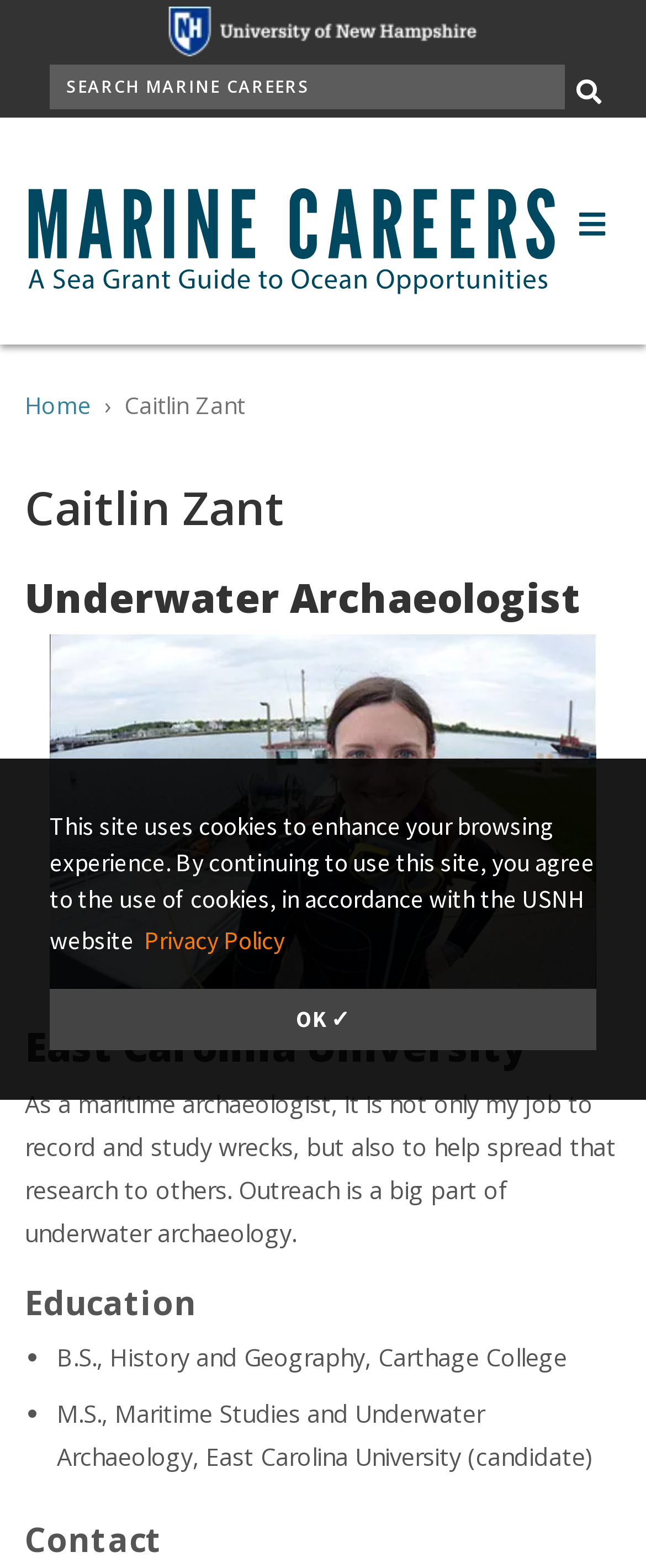Respond to the question below with a single word or phrase: What is the name of the college where Caitlin Zant earned her B.S. degree?

Carthage College